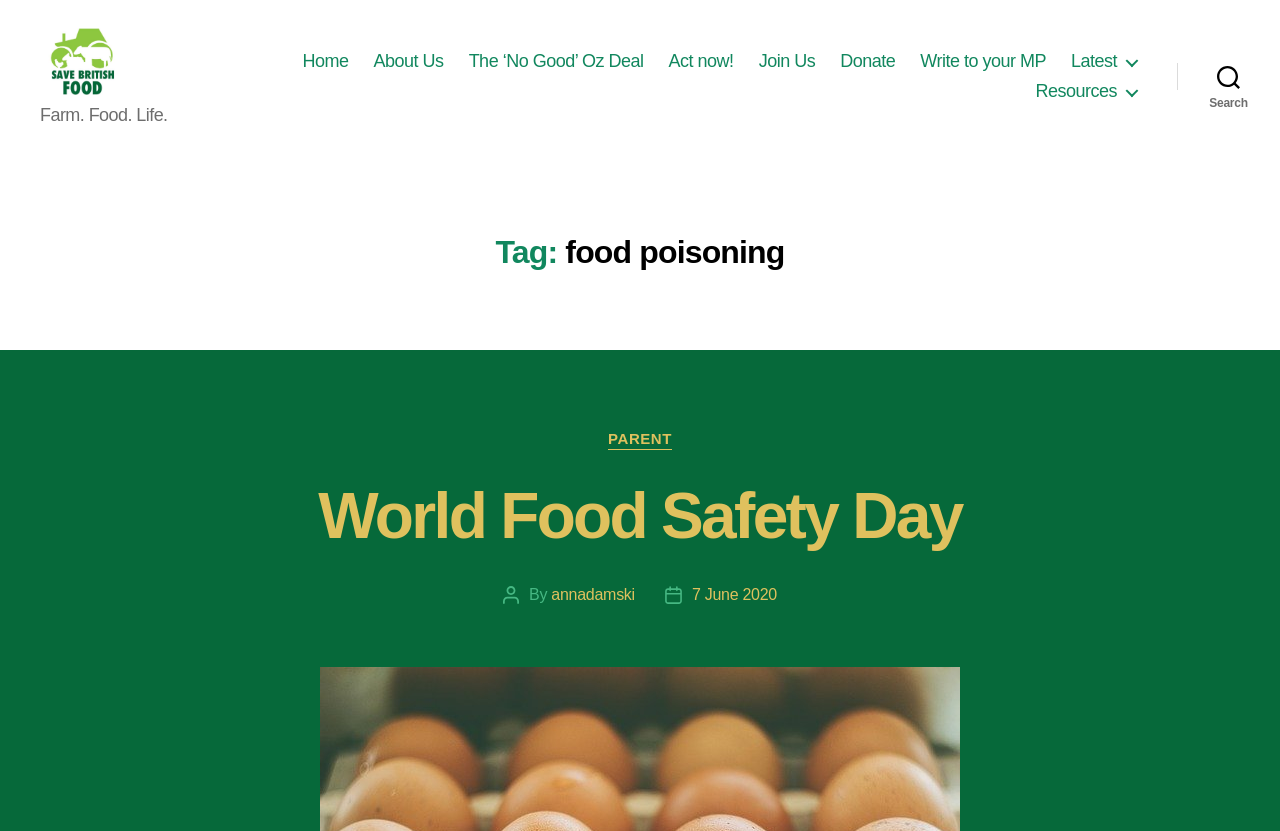What is the text above the navigation menu?
Please give a well-detailed answer to the question.

The text above the navigation menu is 'Farm. Food. Life.' which is represented by the StaticText element.